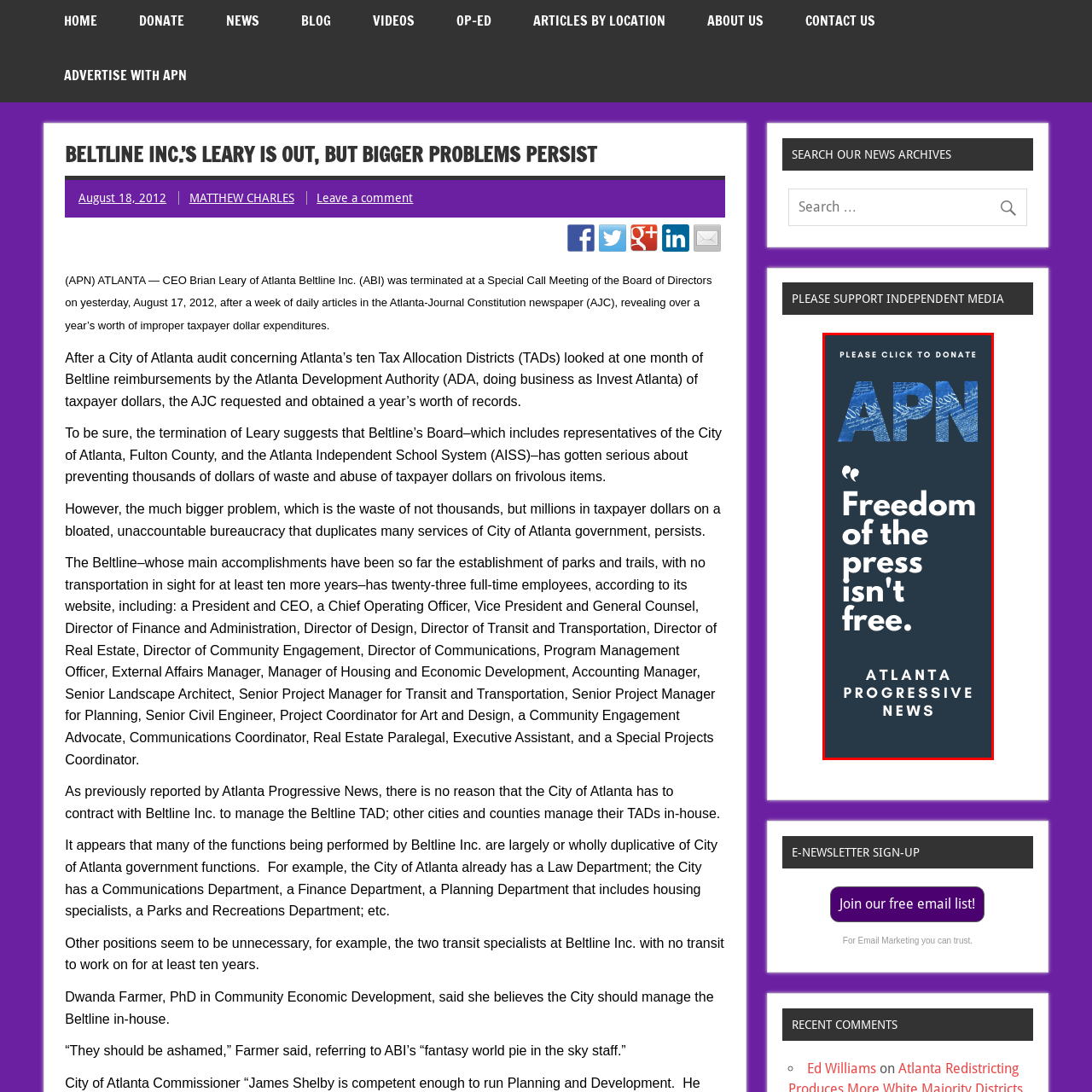What is the purpose of the image?
Examine the content inside the red bounding box in the image and provide a thorough answer to the question based on that visual information.

The question asks about the purpose of the image. Upon analyzing the image, it is clear that the image features a donation call-to-action for Atlanta Progressive News (APN), encouraging viewers to make a donation by clicking on the image, thereby supporting independent journalism.